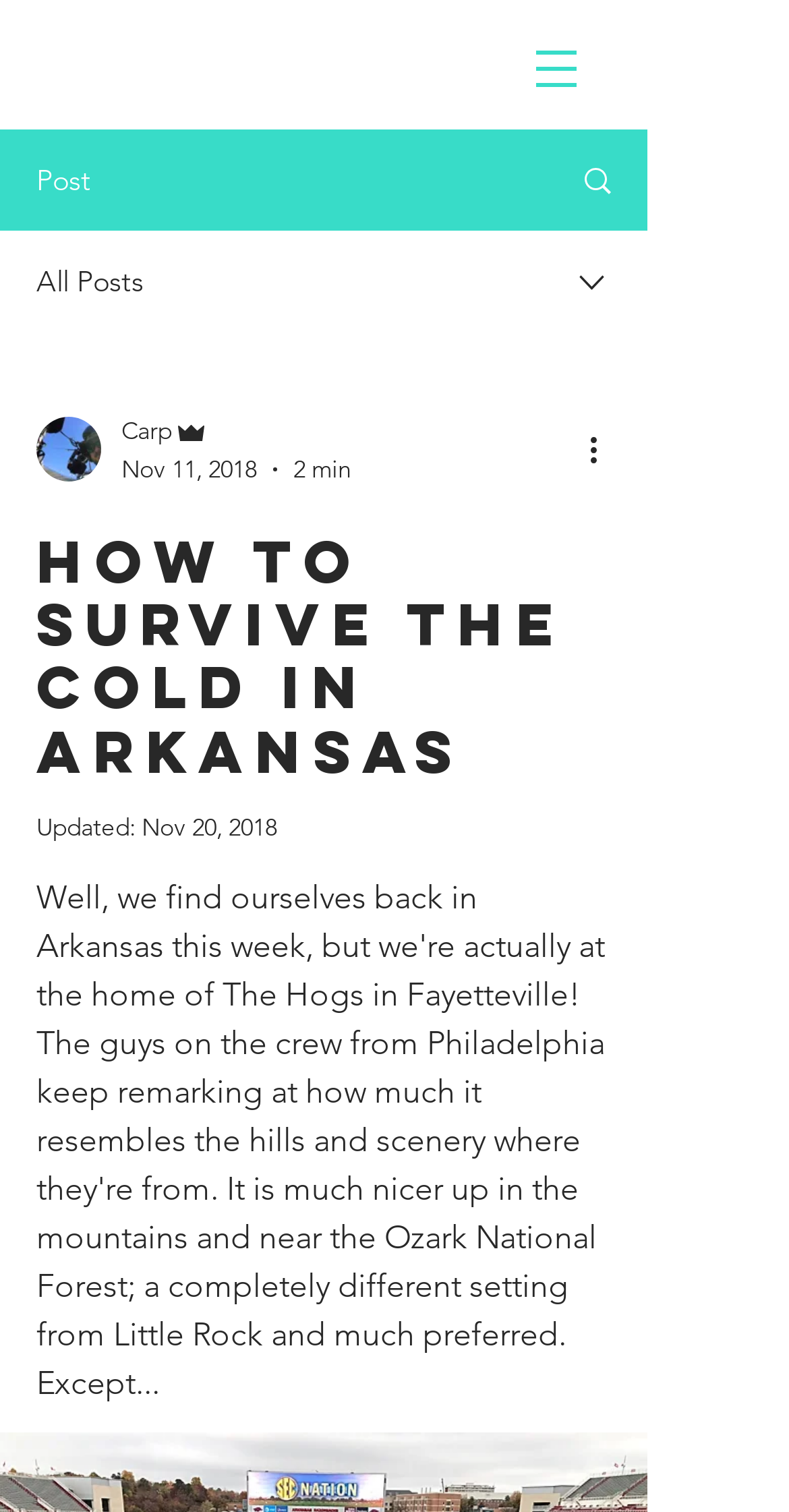Provide a brief response to the question using a single word or phrase: 
What is the type of the 'More actions' button?

button